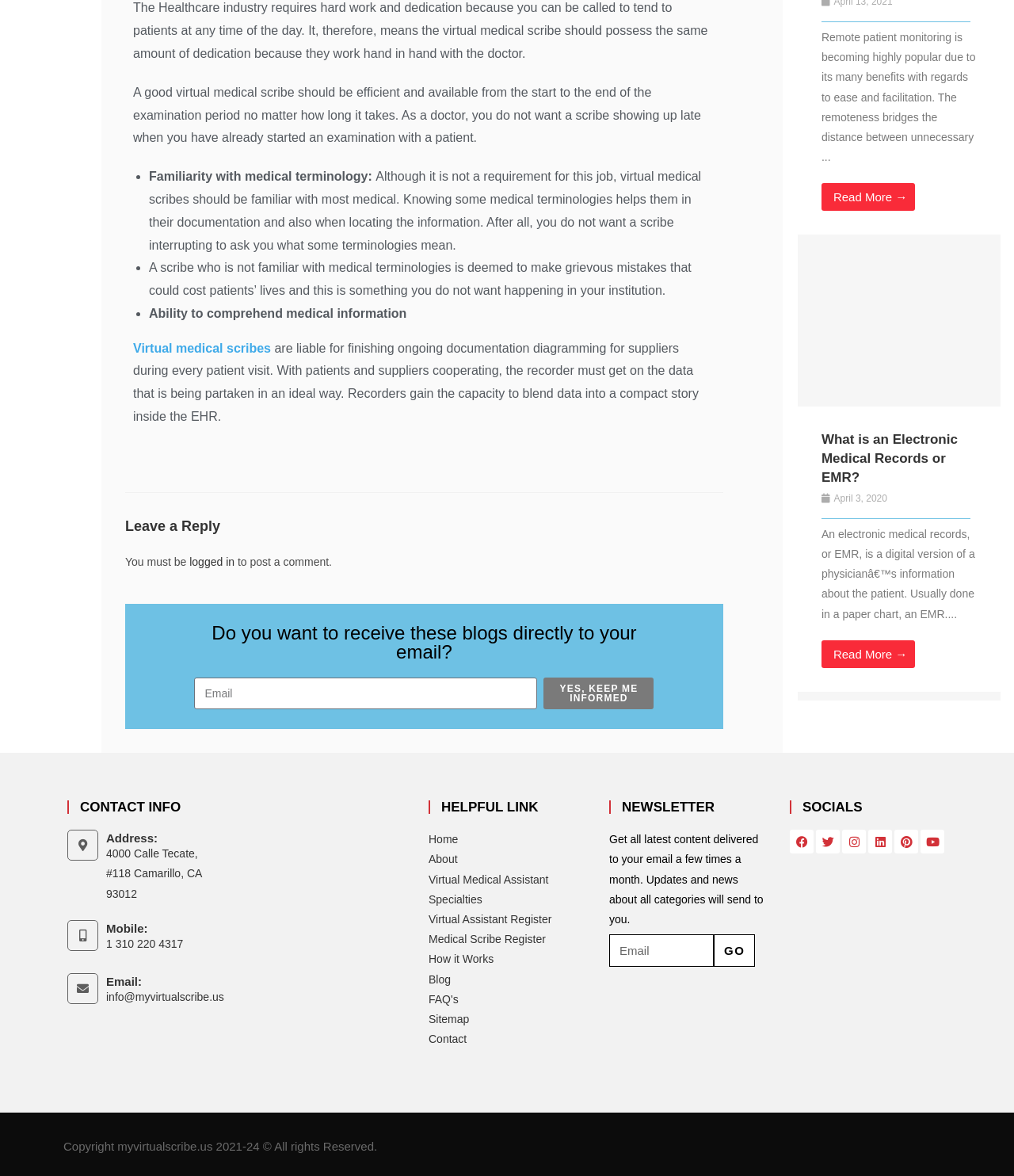What is the purpose of remote patient monitoring?
Refer to the image and answer the question using a single word or phrase.

Ease and facilitation